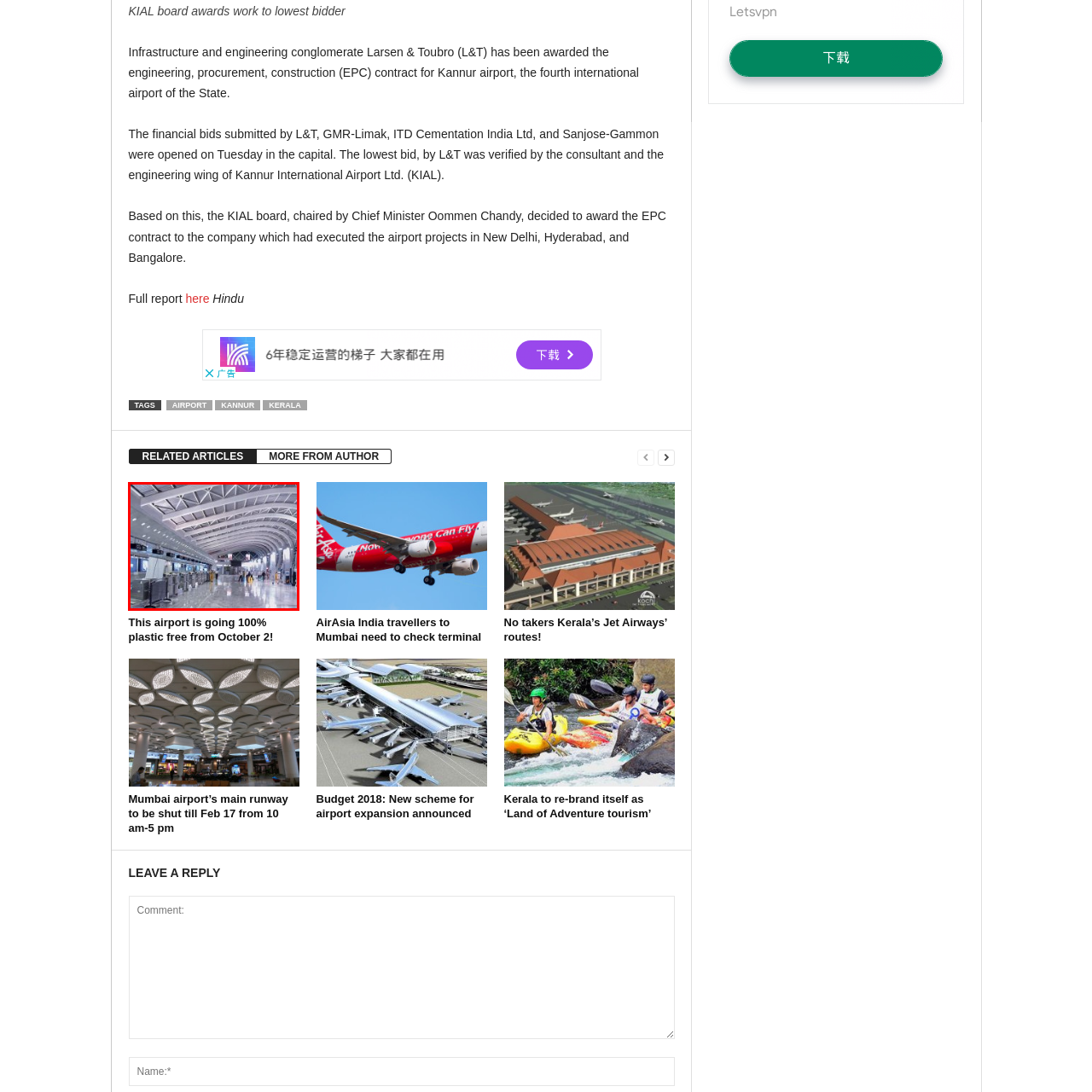Detail the visual elements present in the red-framed section of the image.

The image showcases the interior of Mumbai Airport's terminal, highlighting its modern design and spacious layout. The high, arching ceilings are supported by sleek beams, contributing to the bright and airy atmosphere of the terminal. A polished floor reflects the abundant natural light streaming in from large windows, enhancing the contemporary aesthetic. In the foreground, check-in counters are visible, equipped with automated systems, indicating the airport's commitment to efficiency and technological advancement. This setting represents a gateway to travel and connectivity, emblematic of Mumbai's status as a bustling international hub.